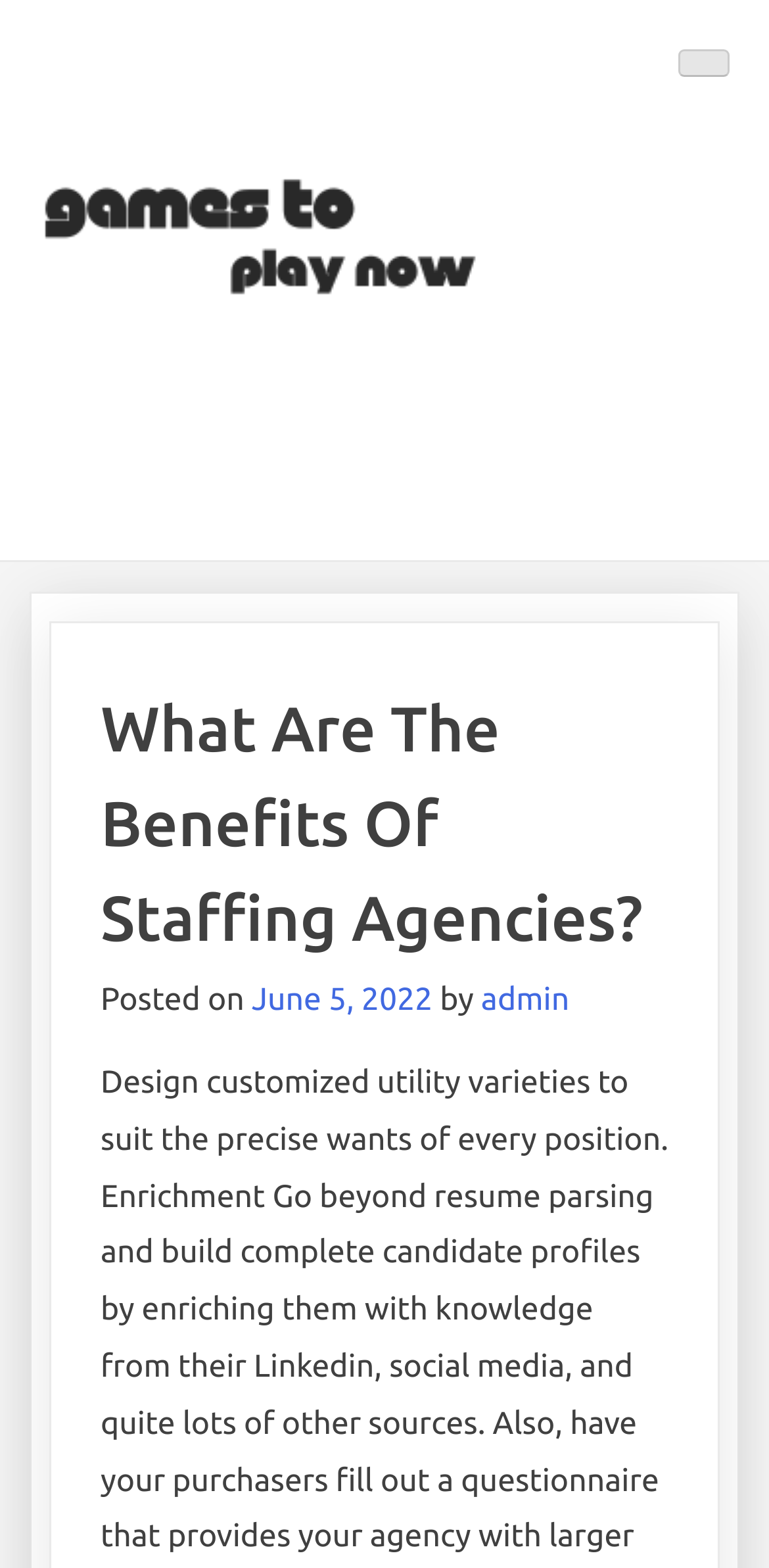What is the position of the button relative to the link?
Refer to the screenshot and deliver a thorough answer to the question presented.

I compared the bounding box coordinates of the button and the link. The x1 coordinate of the button (0.882) is greater than the x2 coordinate of the link (0.667), so the button is to the right of the link.